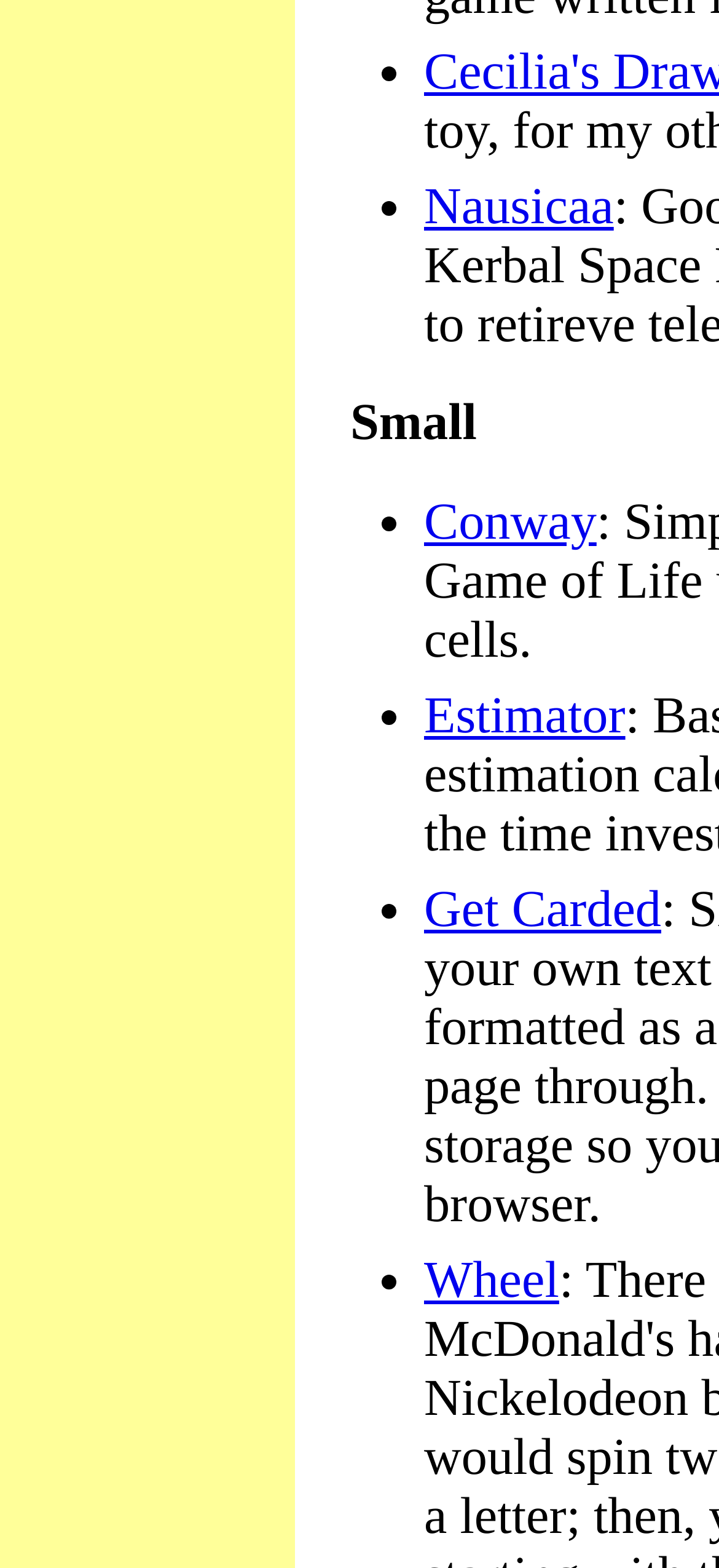What is the vertical position of the 'Get Carded' link?
Utilize the information in the image to give a detailed answer to the question.

I compared the y1 and y2 coordinates of the 'Get Carded' link with other elements and found that it is located in the middle of the webpage.